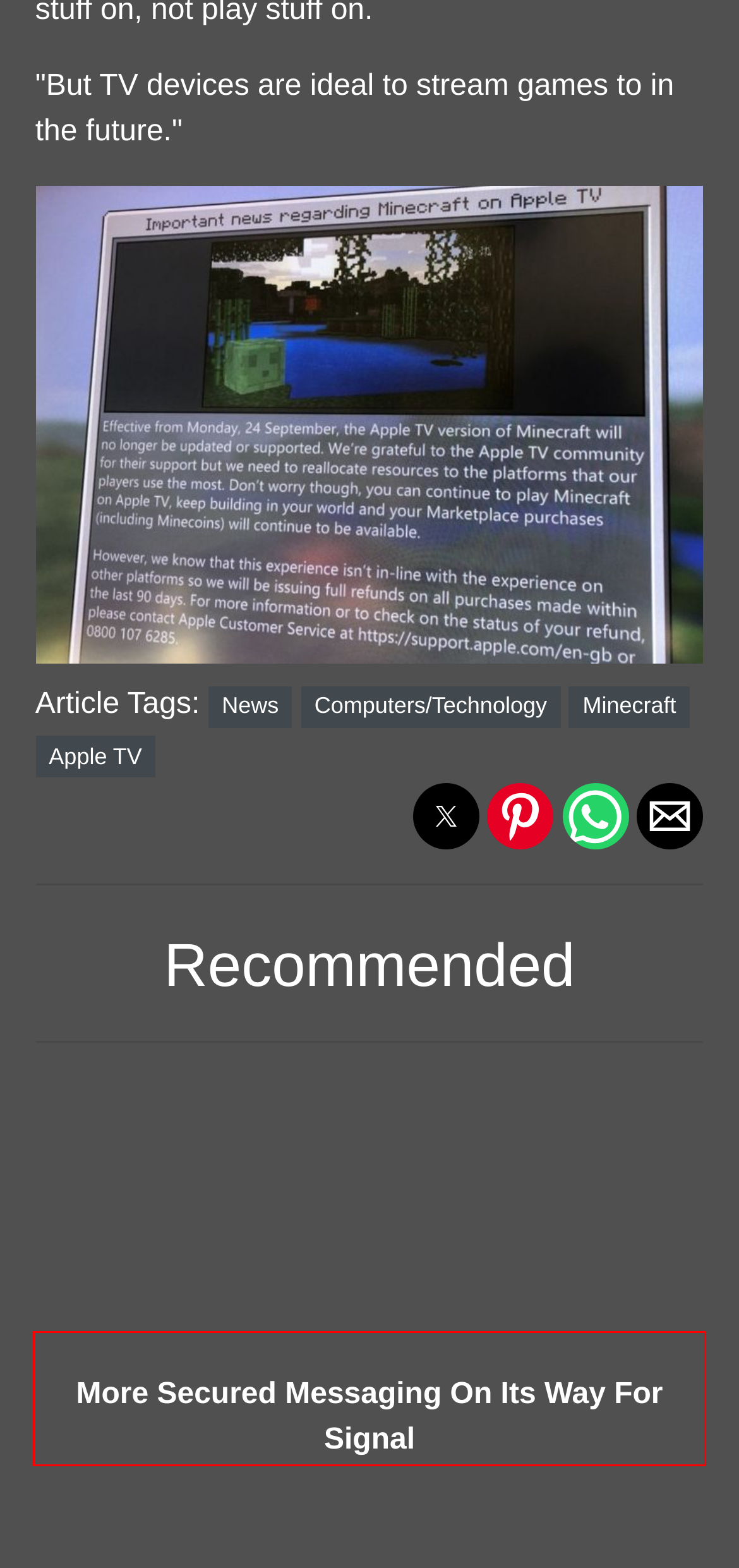A screenshot of a webpage is given, marked with a red bounding box around a UI element. Please select the most appropriate webpage description that fits the new page after clicking the highlighted element. Here are the candidates:
A. Game Of The Year Goes To Fortnite
B. Loopascoop - Social Media Management & Time Saving Tool
C. - Minecraft
D. Latest Apple Mac Mojave Software Is Here
E. - Computers
F. Users Will Soon Be Able To 'Unsend' Facebook Messages
G. More Secured Messaging On Its Way For Signal
H. Apple Cuts Production Orders On The Three New iPhones

G